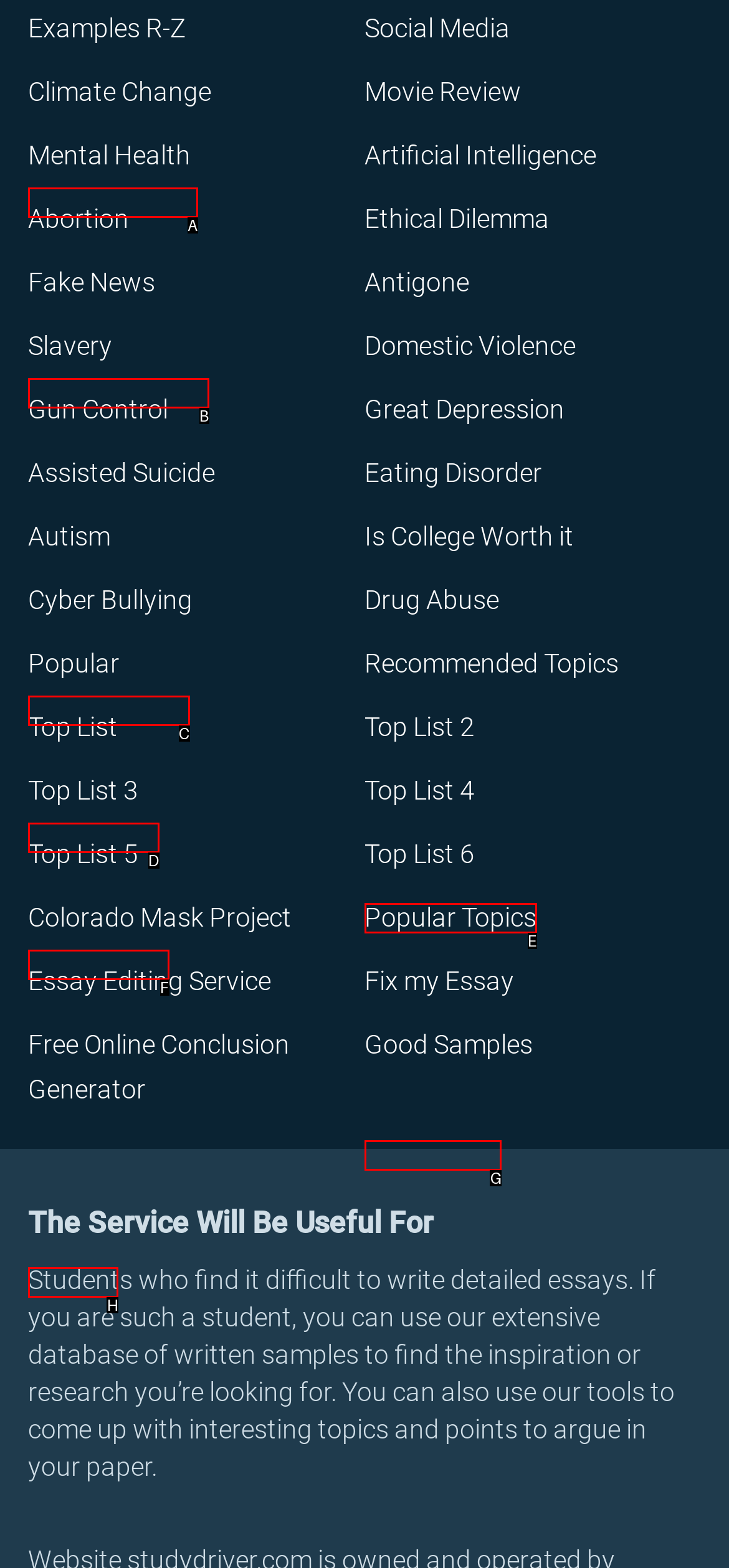Determine which UI element I need to click to achieve the following task: Check out the 'Popular Topics' Provide your answer as the letter of the selected option.

E